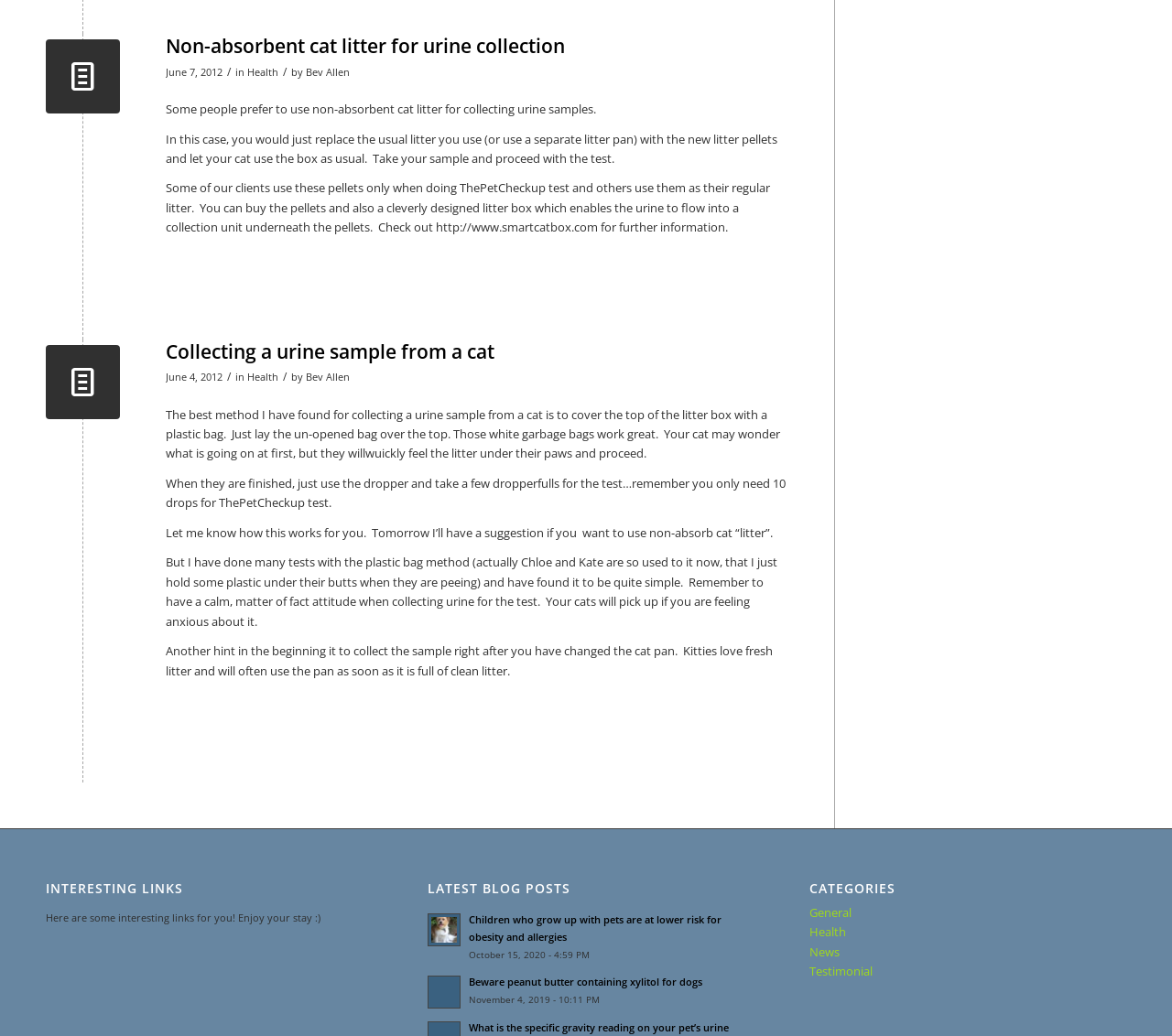Given the description of the UI element: "Customize", predict the bounding box coordinates in the form of [left, top, right, bottom], with each value being a float between 0 and 1.

None